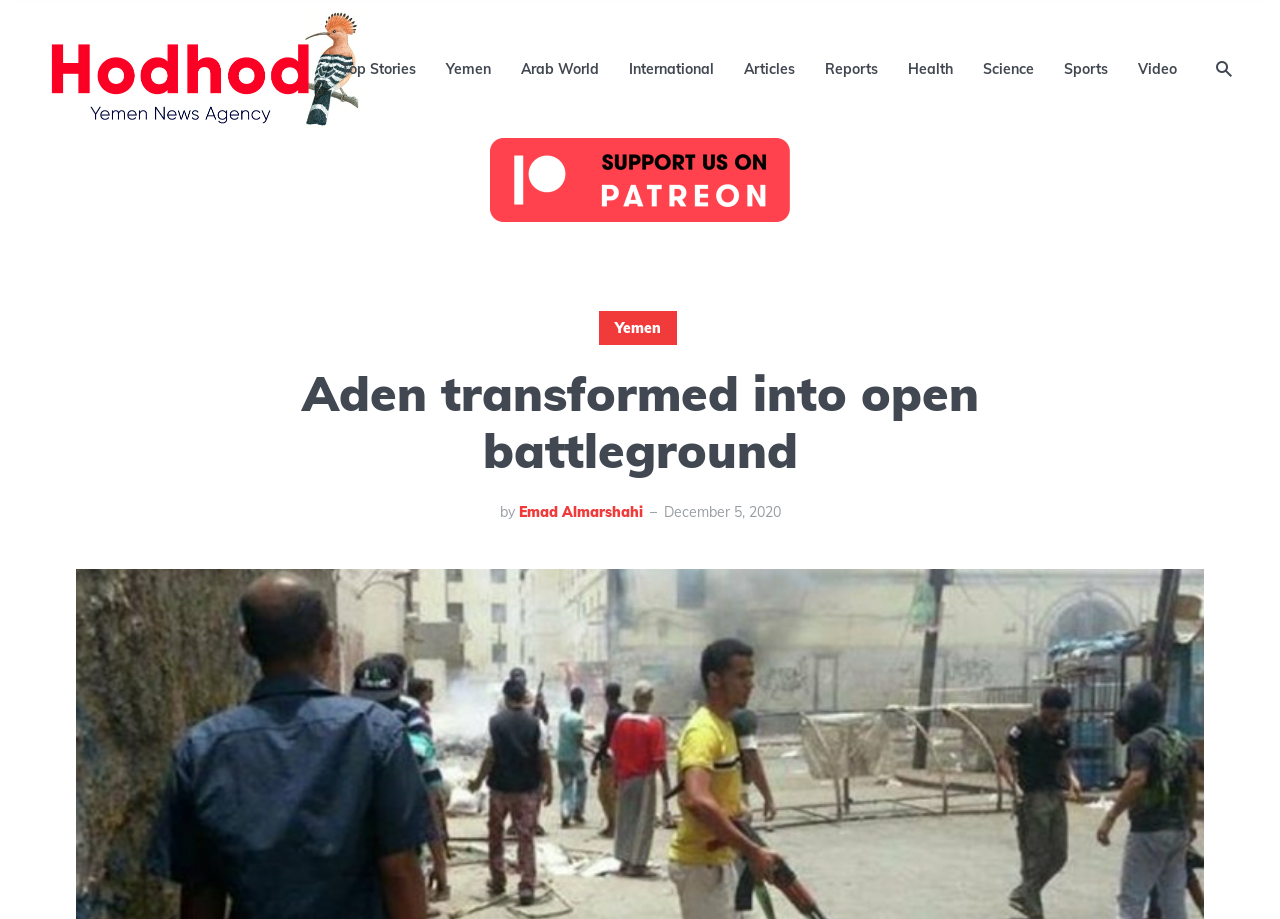Provide an in-depth description of the elements and layout of the webpage.

The webpage appears to be a news article from the Hodhod Yemen News Agency. At the top left, there is an image of the news agency's logo. Below the logo, there is a row of links to different categories, including "Top Stories", "Yemen", "Arab World", "International", "Articles", "Reports", "Health", "Science", "Sports", and "Video". 

To the right of the logo, there is a search icon represented by the Unicode character '\ue900'. Below the search icon, there is a link with no text content. 

The main article title, "Aden transformed into open battleground", is prominently displayed in the middle of the page. Below the title, there is a byline that reads "by Emad Almarshahi" and a publication date of "December 5, 2020". 

There are also two links to the category "Yemen" located at the top right and middle left of the page, respectively.